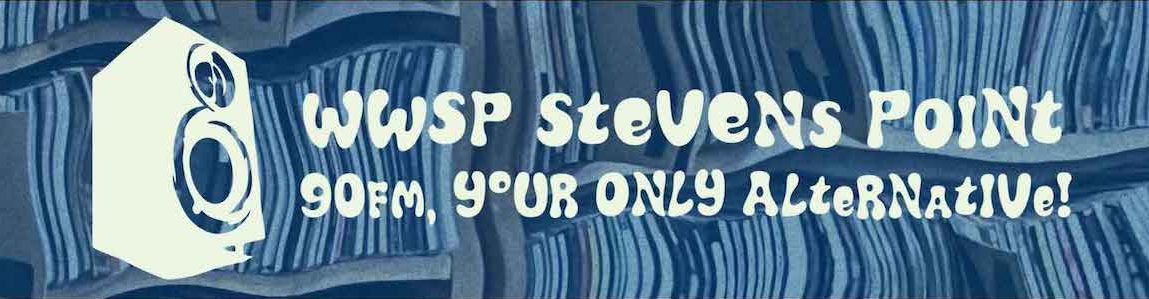What is the background texture inspired by?
Please answer the question with a single word or phrase, referencing the image.

Vinyl records